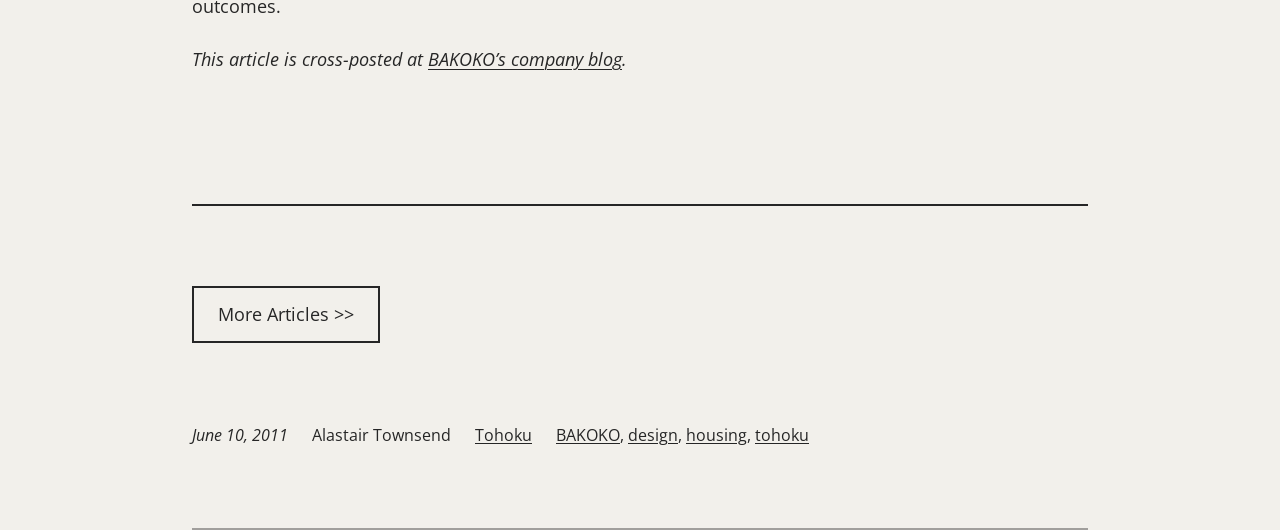Using the webpage screenshot, find the UI element described by BAKOKO’s company blog. Provide the bounding box coordinates in the format (top-left x, top-left y, bottom-right x, bottom-right y), ensuring all values are floating point numbers between 0 and 1.

[0.334, 0.089, 0.486, 0.134]